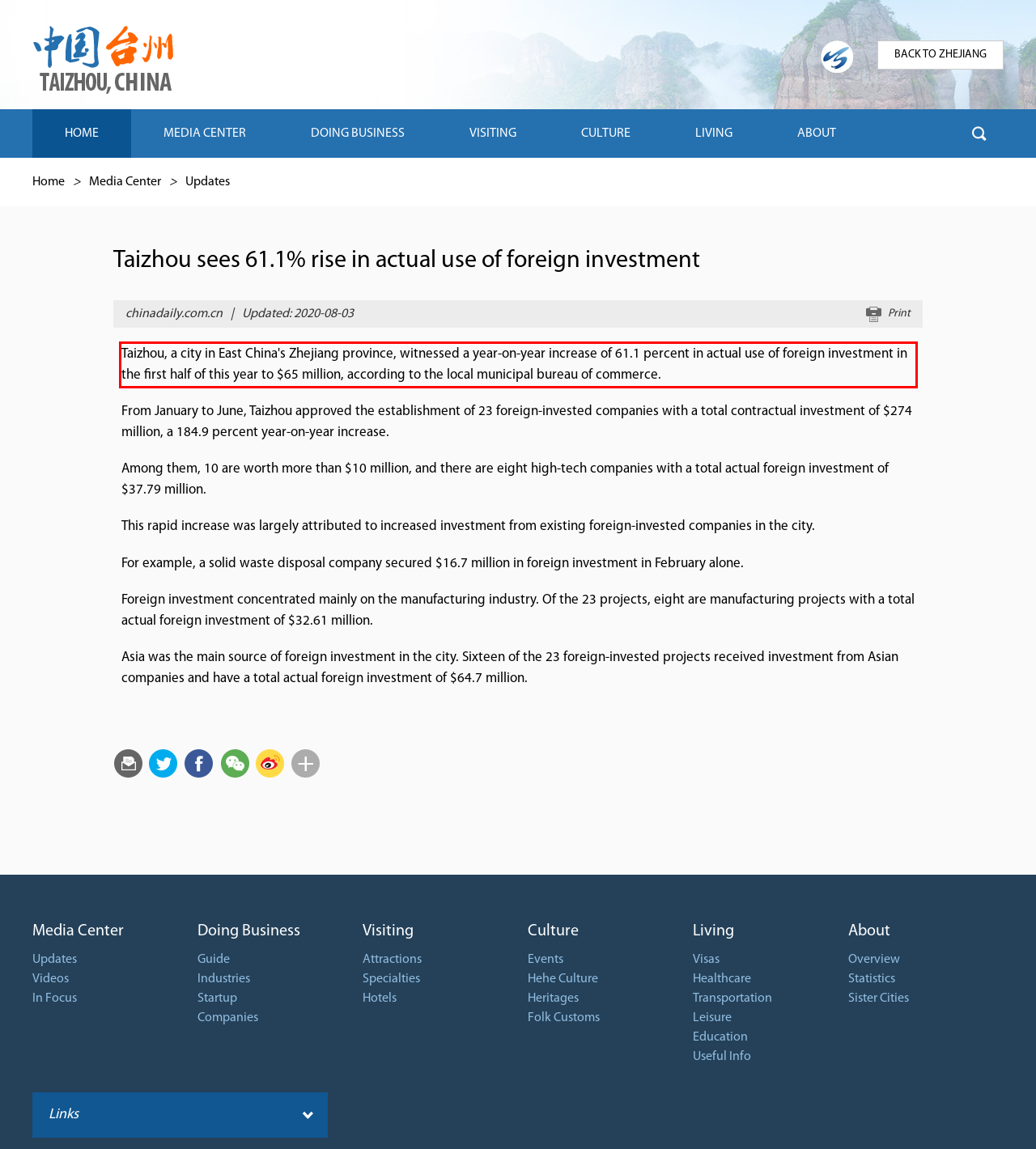Inspect the webpage screenshot that has a red bounding box and use OCR technology to read and display the text inside the red bounding box.

Taizhou, a city in East China's Zhejiang province, witnessed a year-on-year increase of 61.1 percent in actual use of foreign investment in the first half of this year to $65 million, according to the local municipal bureau of commerce.